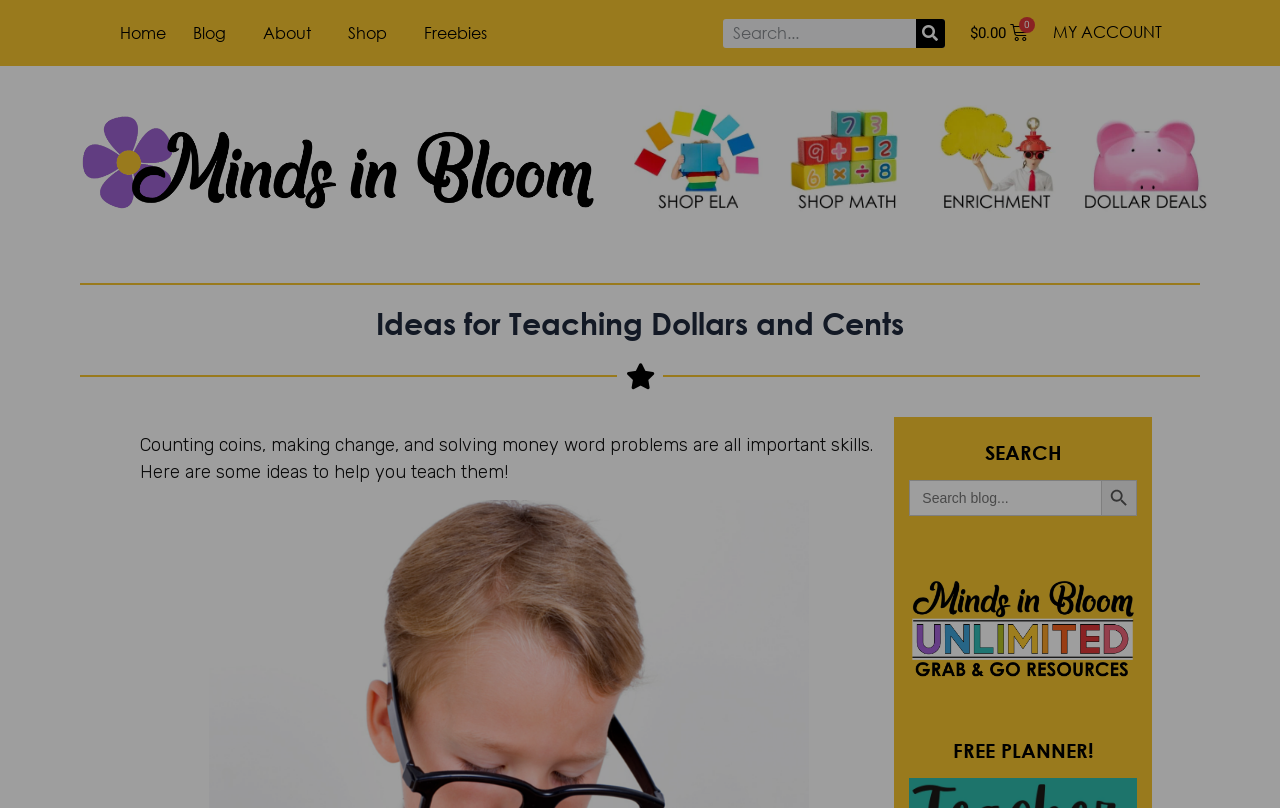Identify the webpage's primary heading and generate its text.

Ideas for Teaching Dollars and Cents